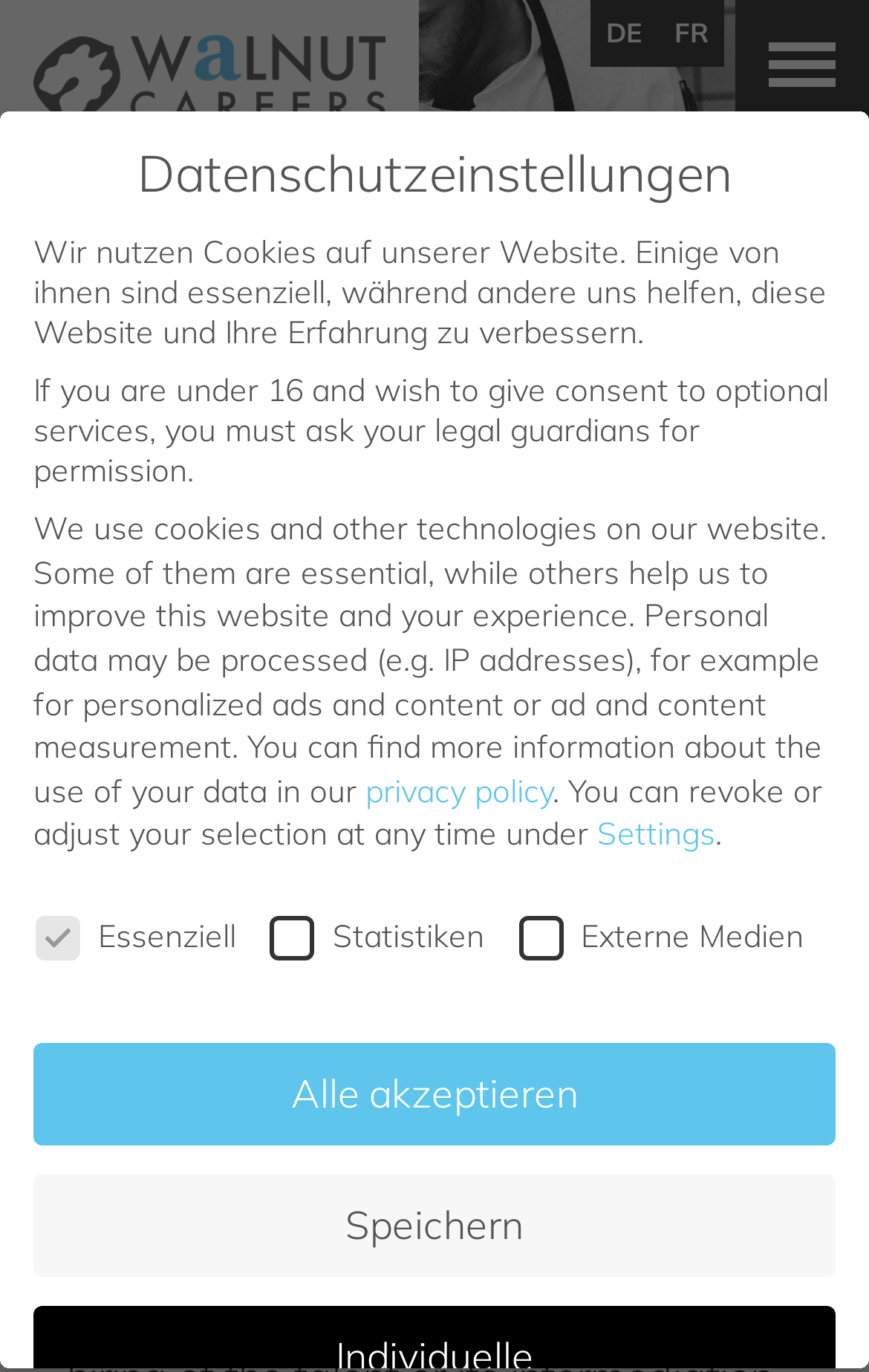Given the element description privacy policy, predict the bounding box coordinates for the UI element in the webpage screenshot. The format should be (top-left x, top-left y, bottom-right x, bottom-right y), and the values should be between 0 and 1.

[0.421, 0.562, 0.636, 0.591]